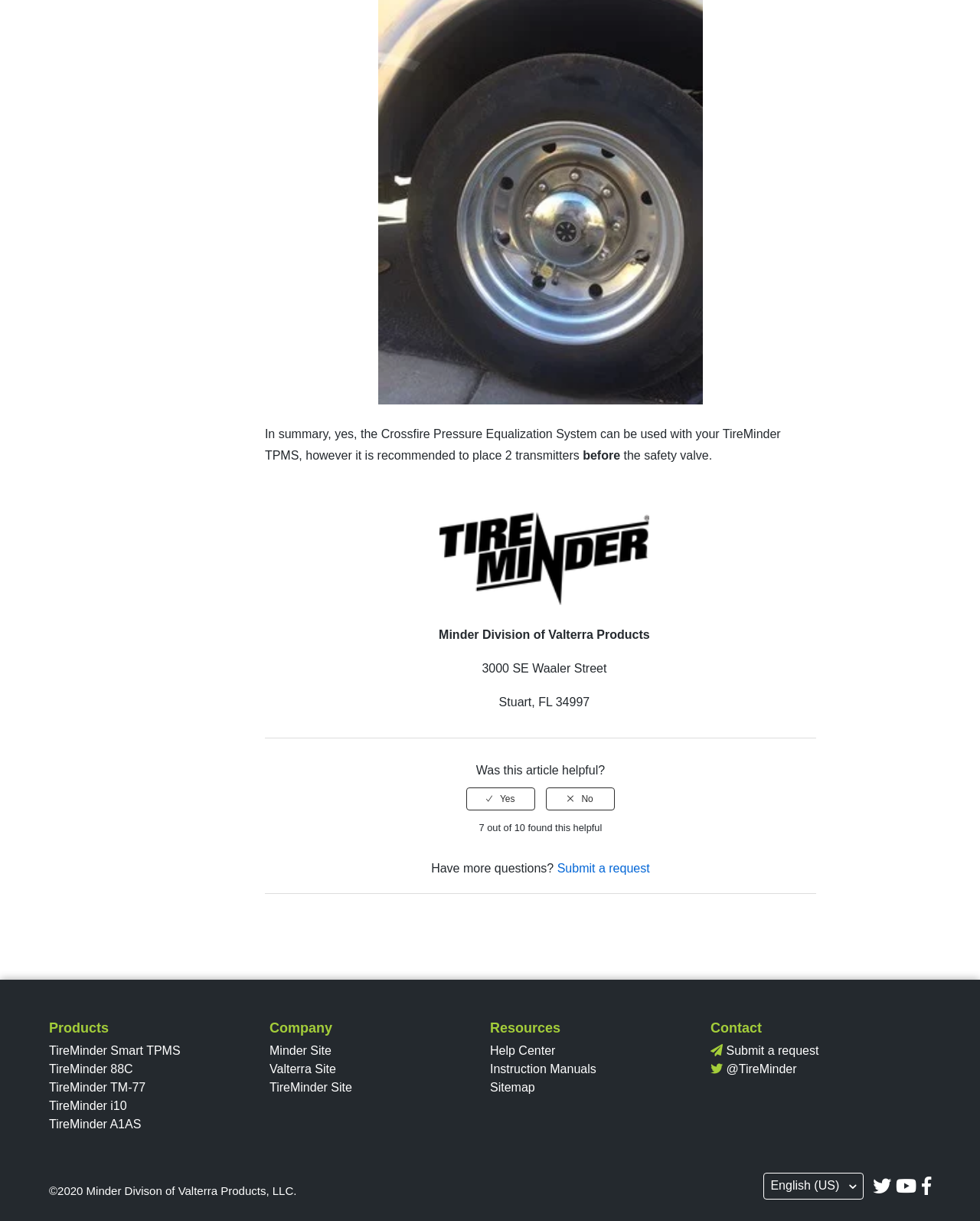Identify the bounding box coordinates of the region that needs to be clicked to carry out this instruction: "Visit the 'Lafayette Appliance Repair Blog'". Provide these coordinates as four float numbers ranging from 0 to 1, i.e., [left, top, right, bottom].

None